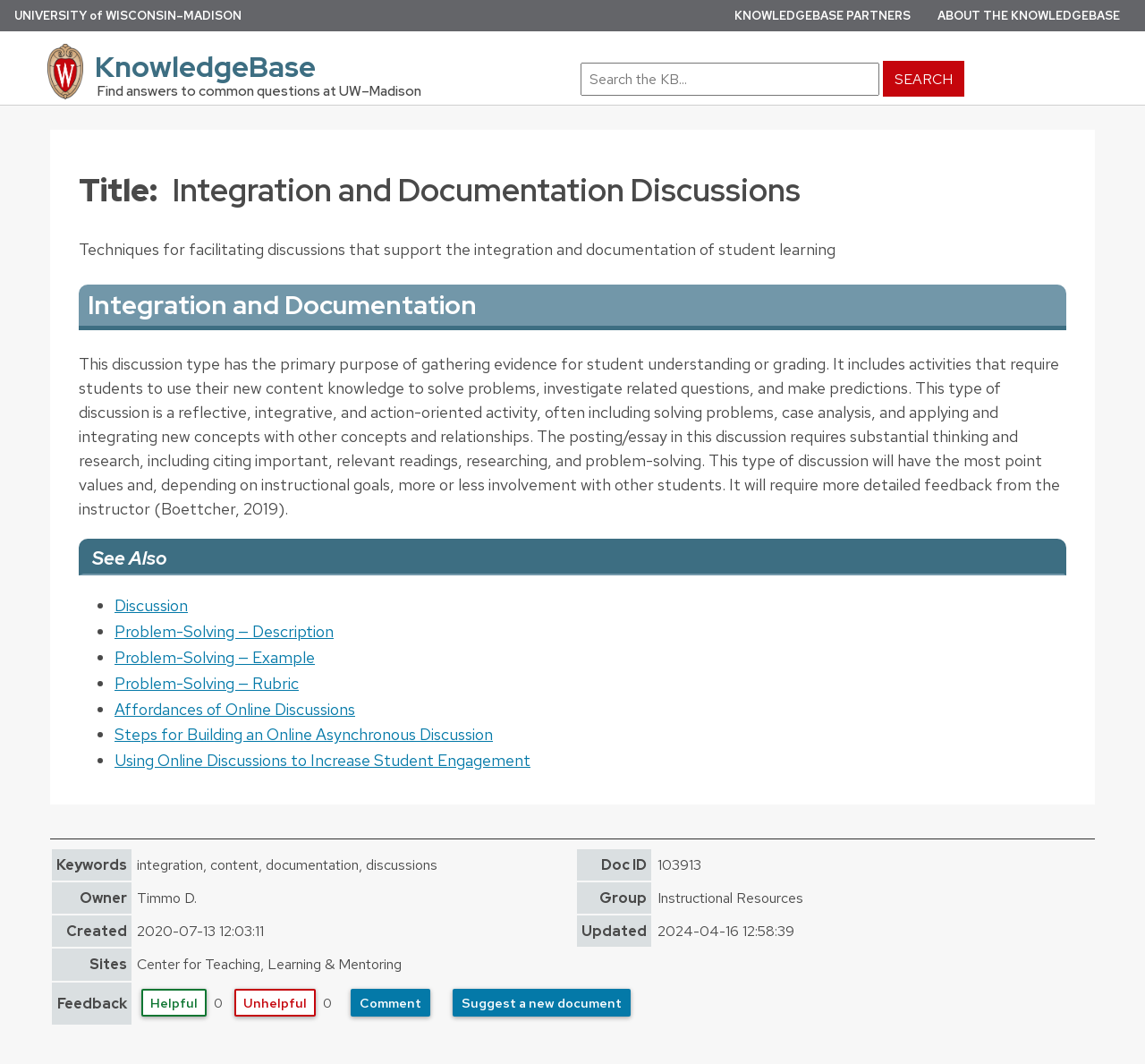Determine the bounding box coordinates for the HTML element mentioned in the following description: "Problem-Solving — Example". The coordinates should be a list of four floats ranging from 0 to 1, represented as [left, top, right, bottom].

[0.1, 0.608, 0.275, 0.627]